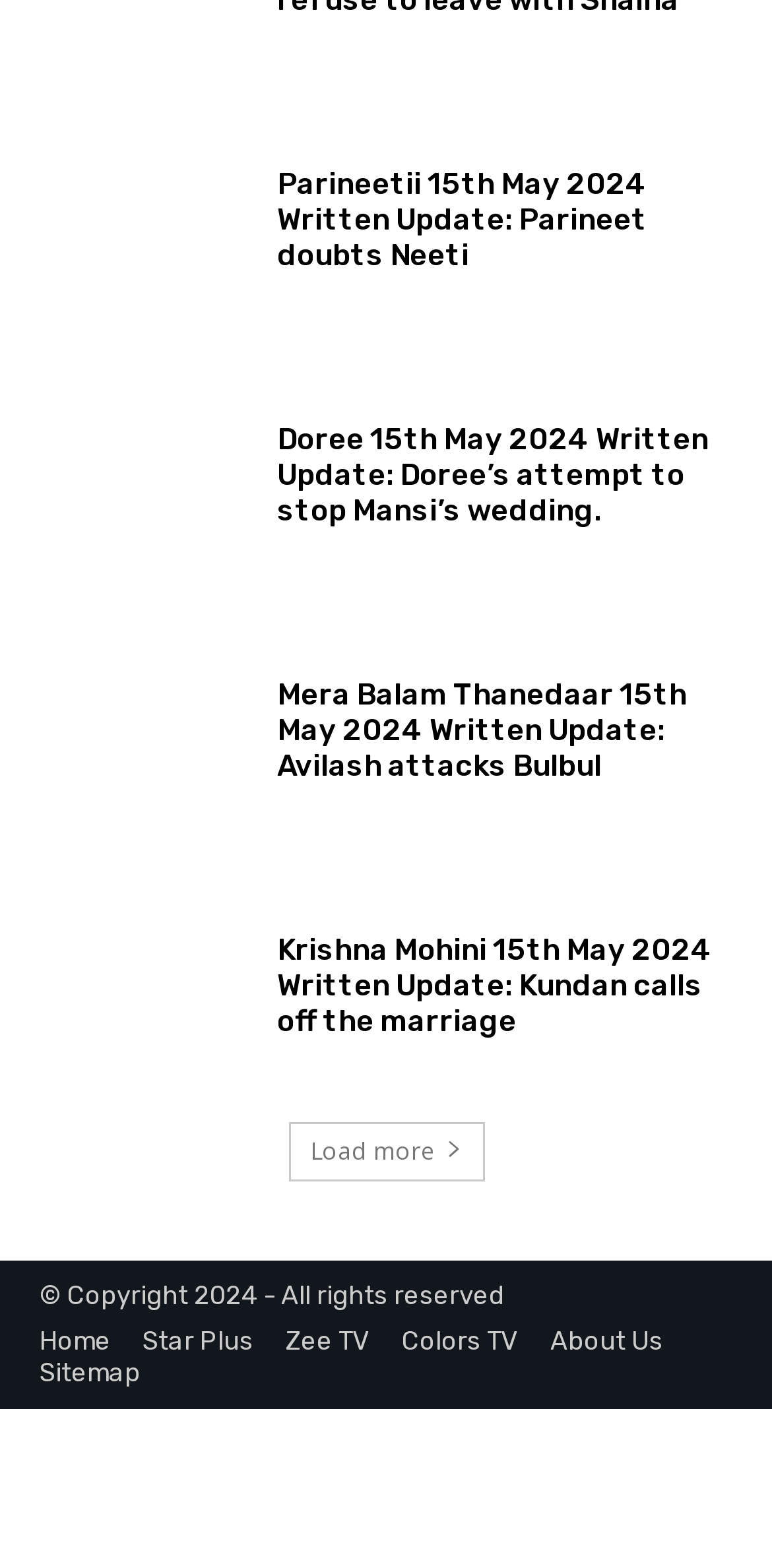Please identify the coordinates of the bounding box that should be clicked to fulfill this instruction: "Click on Who We Are".

None